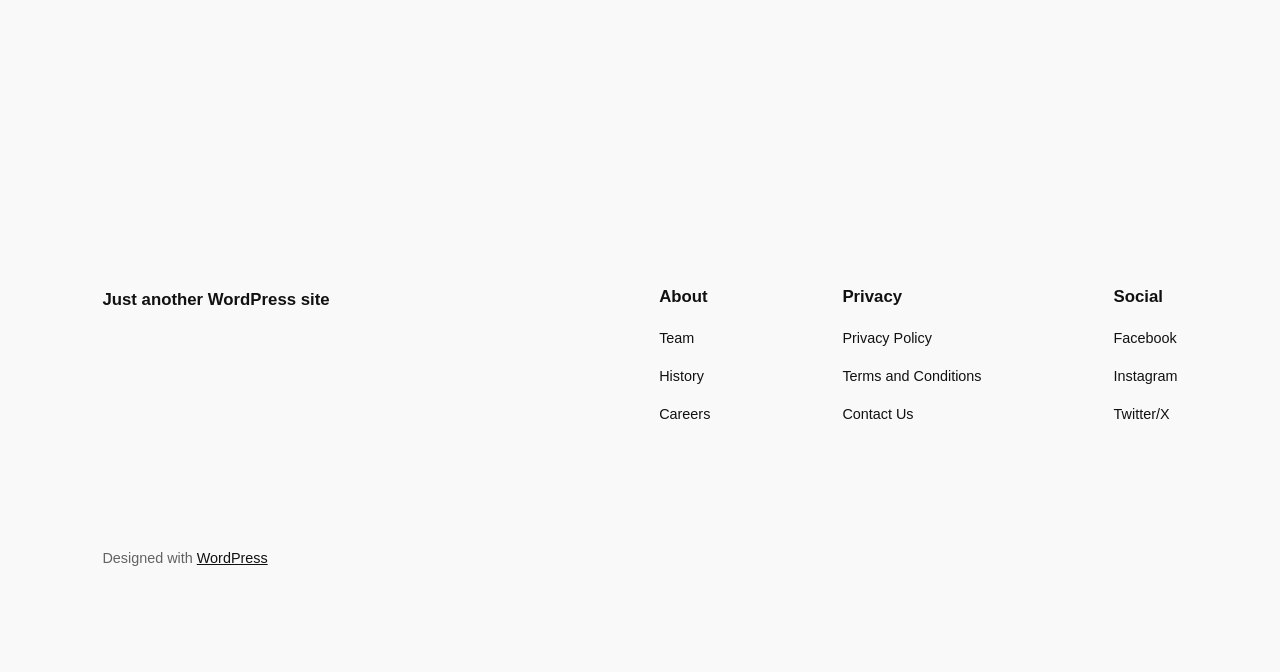Please answer the following query using a single word or phrase: 
What is the last link item under Privacy?

Contact Us